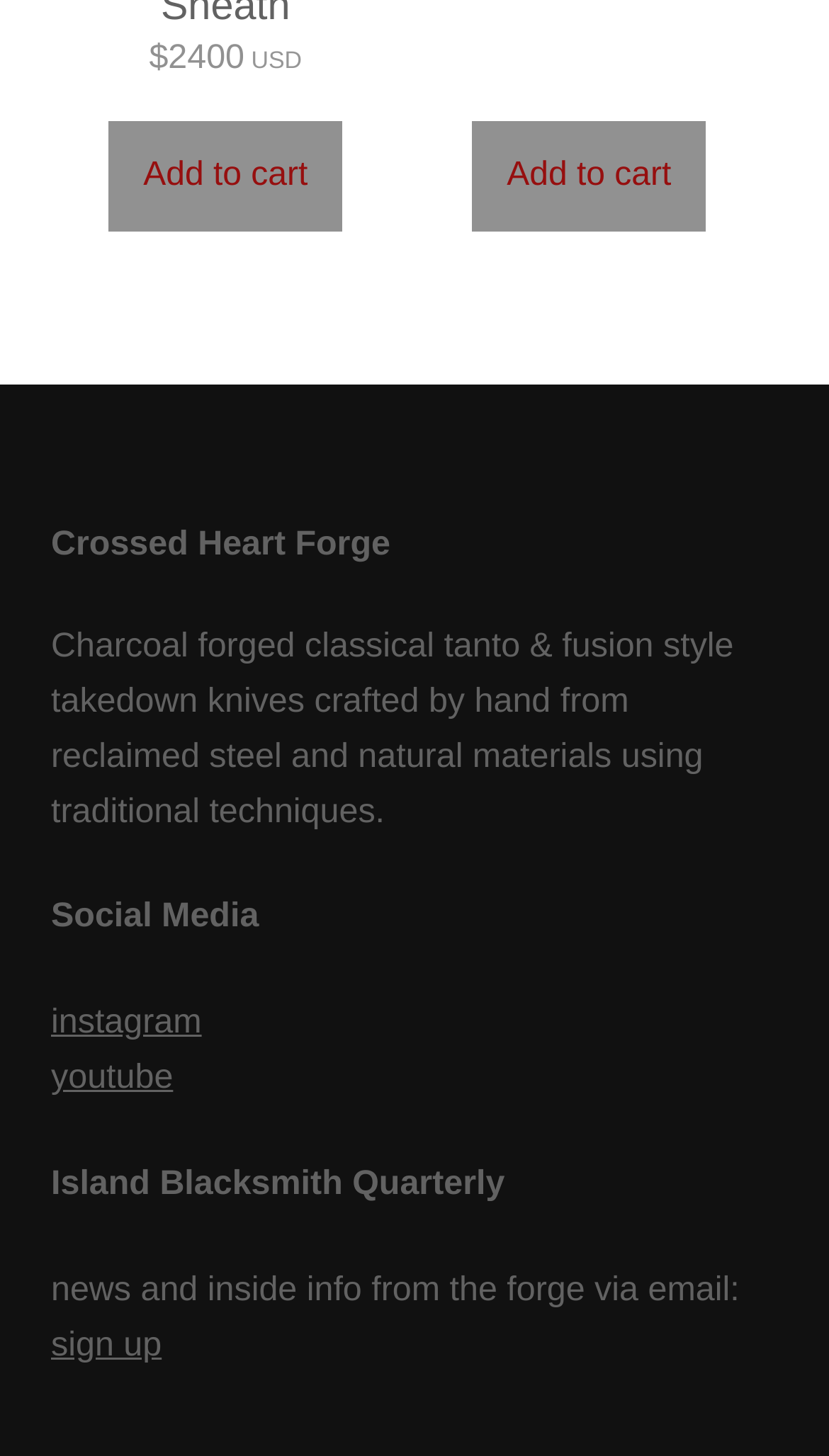Respond to the question below with a single word or phrase: What is the name of the forge?

Crossed Heart Forge